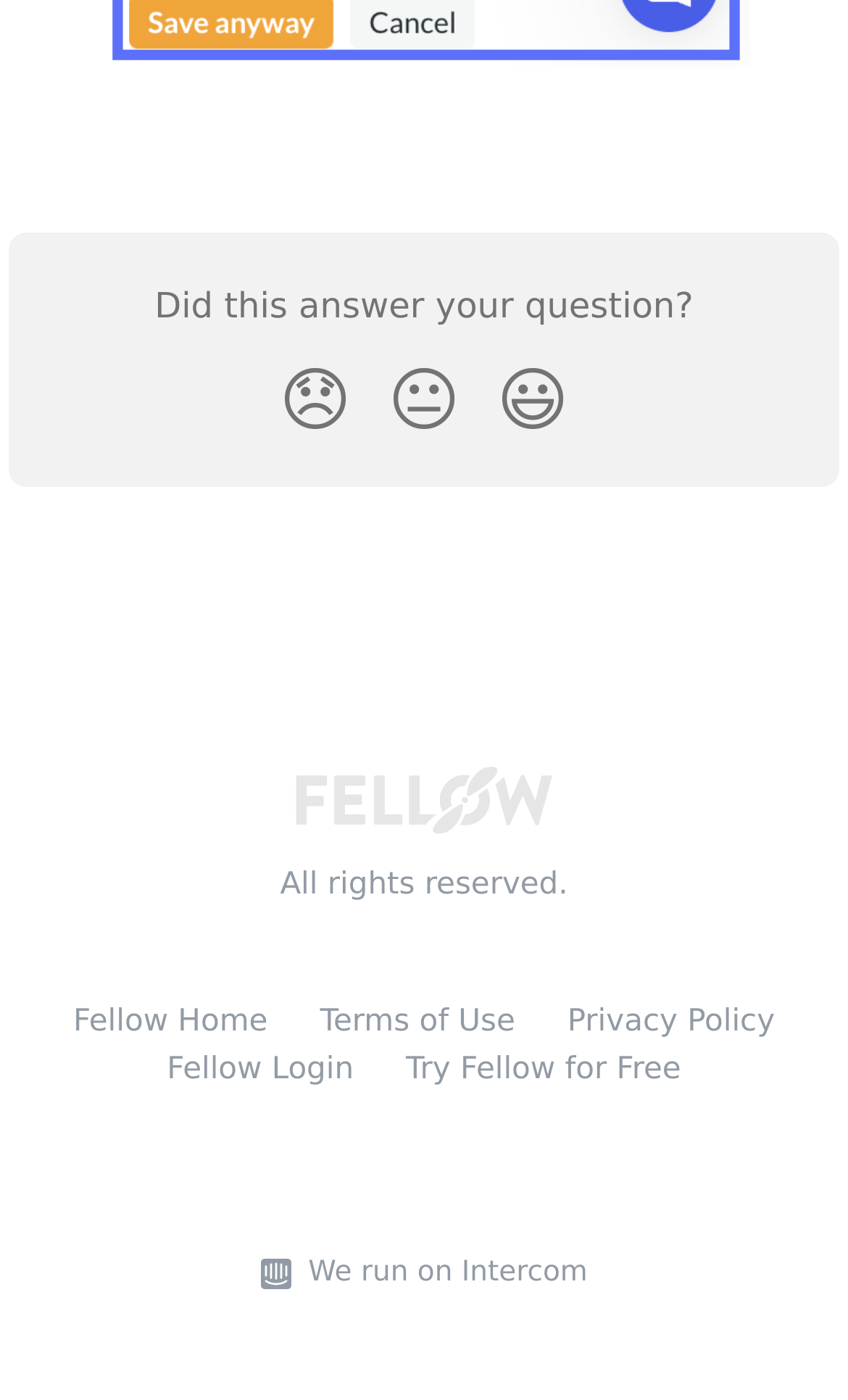Indicate the bounding box coordinates of the element that needs to be clicked to satisfy the following instruction: "Click the Smiley Reaction button". The coordinates should be four float numbers between 0 and 1, i.e., [left, top, right, bottom].

[0.564, 0.244, 0.692, 0.33]